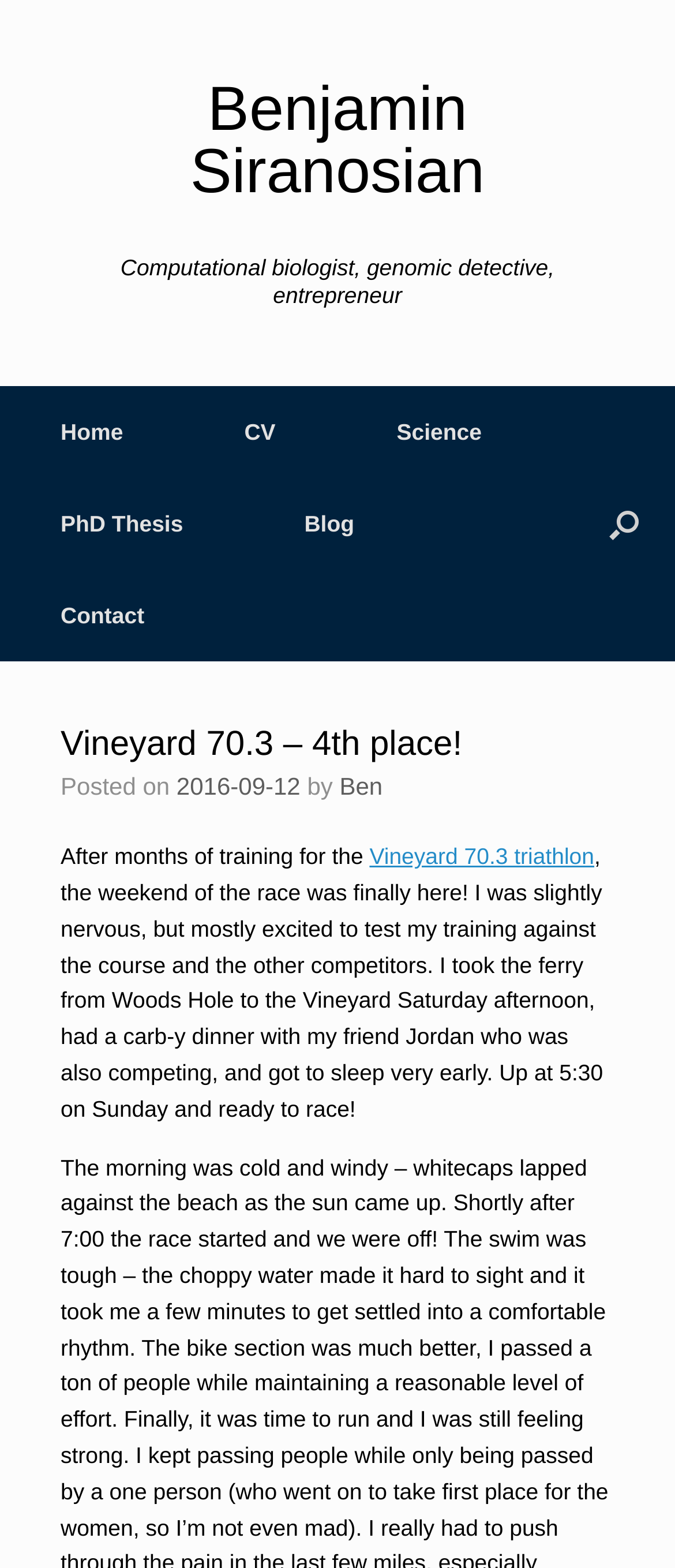Please provide a detailed answer to the question below based on the screenshot: 
What is the author's profession?

The author's profession can be determined by looking at the static text 'Computational biologist, genomic detective, entrepreneur' which is located below the author's name.